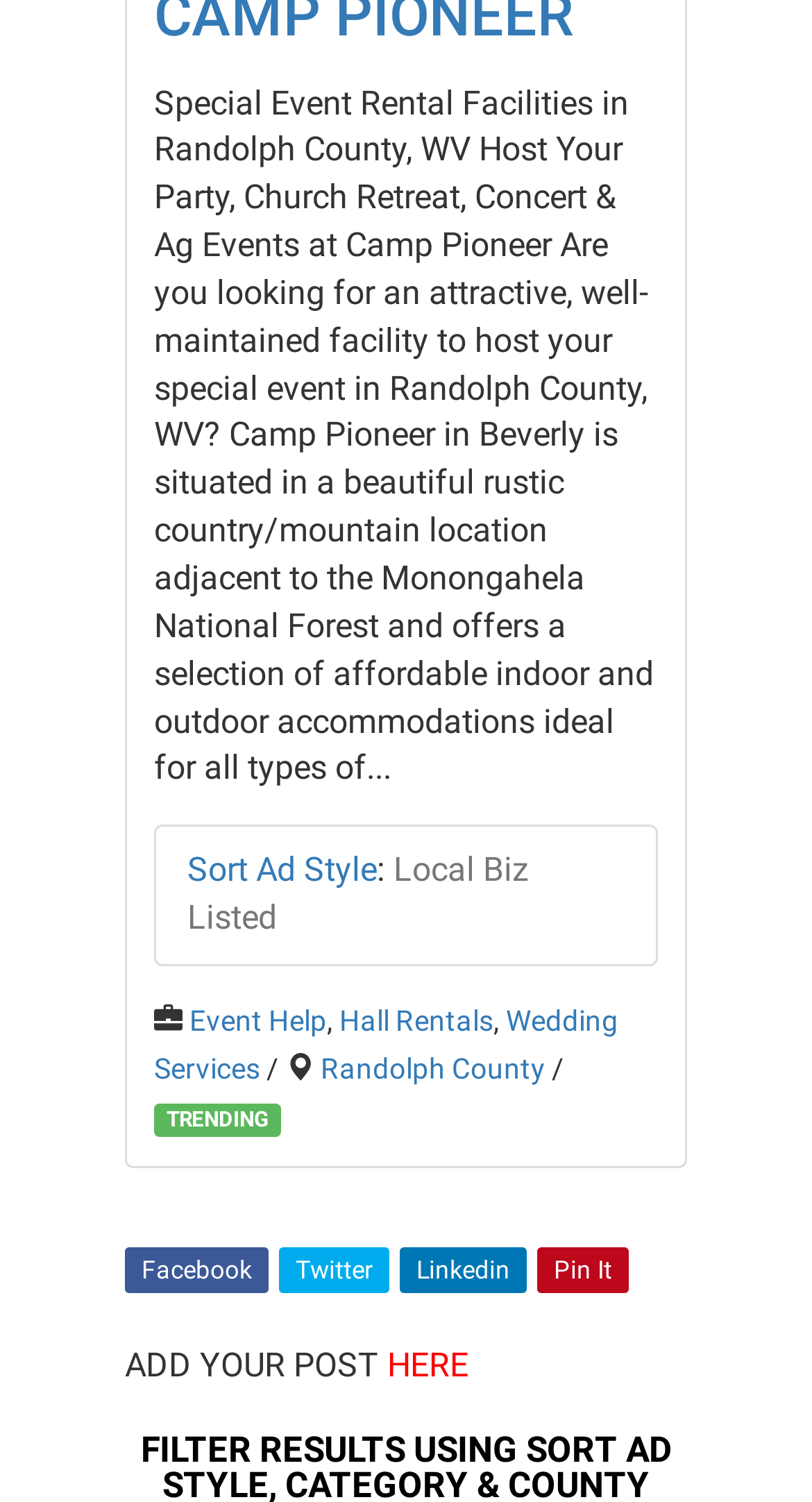What type of accommodations does Camp Pioneer offer?
Craft a detailed and extensive response to the question.

According to the introductory text, Camp Pioneer offers a selection of affordable indoor and outdoor accommodations, making it an ideal venue for various types of events.